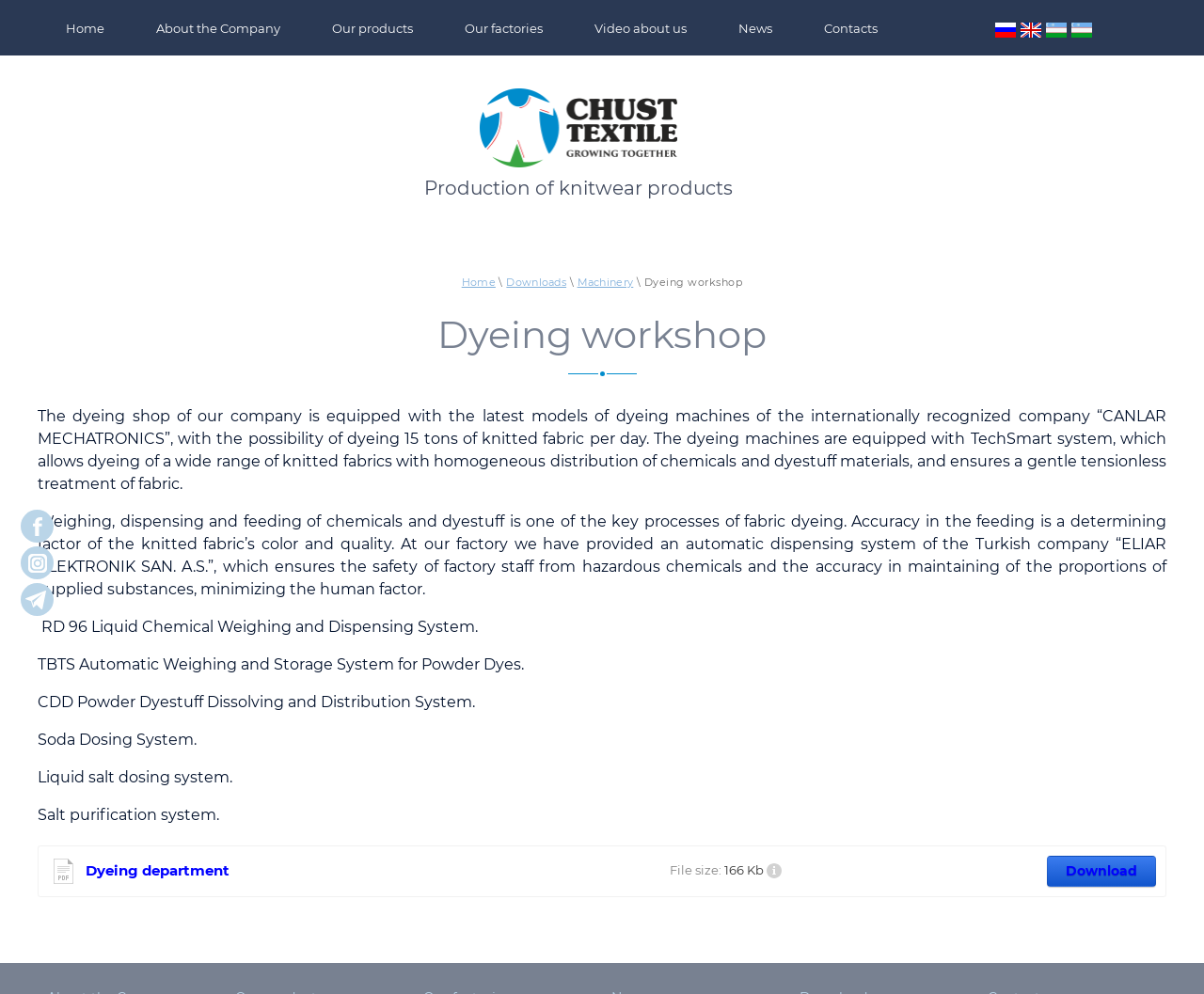Given the description of the UI element: "Video about us", predict the bounding box coordinates in the form of [left, top, right, bottom], with each value being a float between 0 and 1.

[0.474, 0.01, 0.59, 0.047]